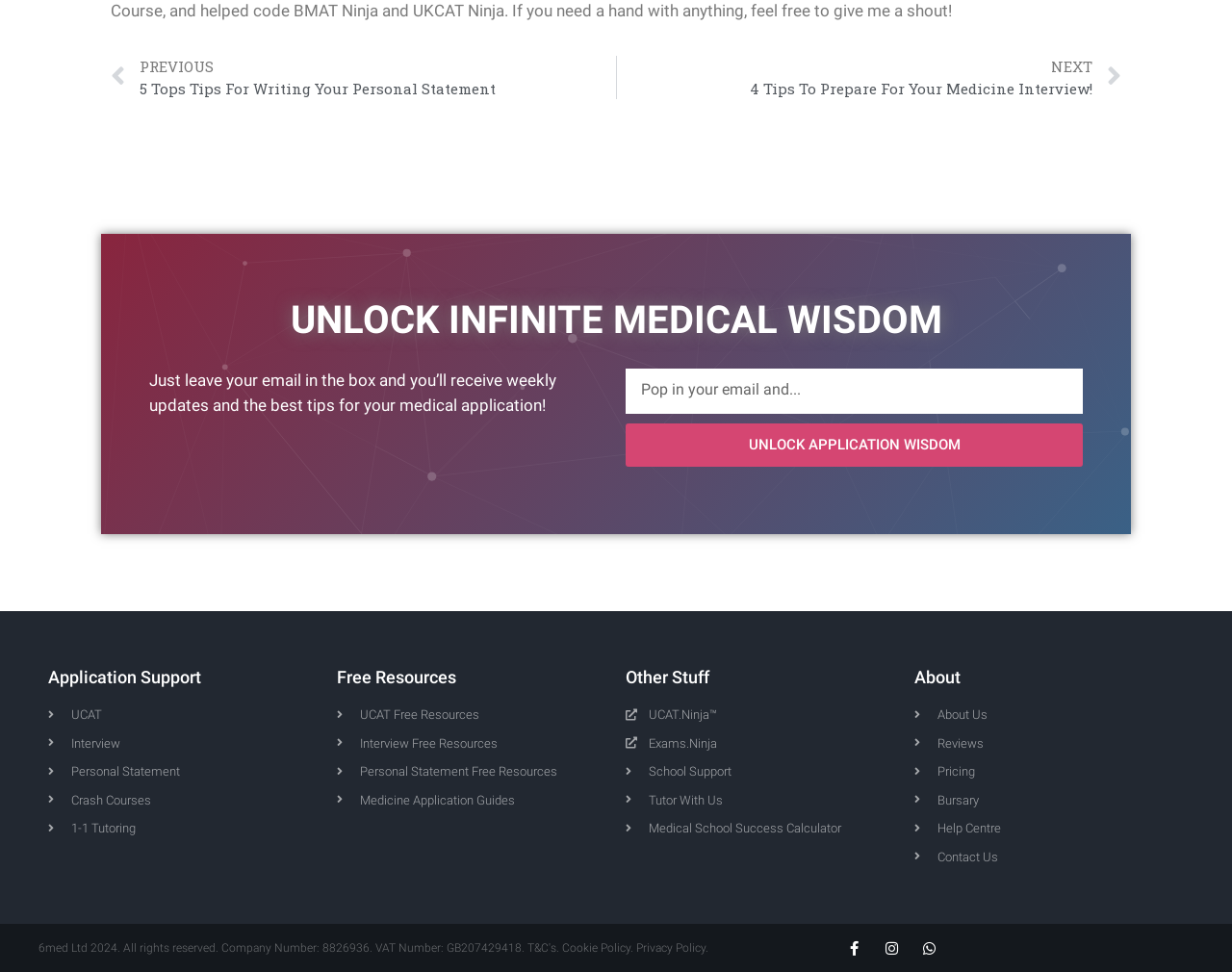Determine the bounding box coordinates for the area that should be clicked to carry out the following instruction: "Click on the 'Personal Statement' link".

[0.039, 0.784, 0.258, 0.804]